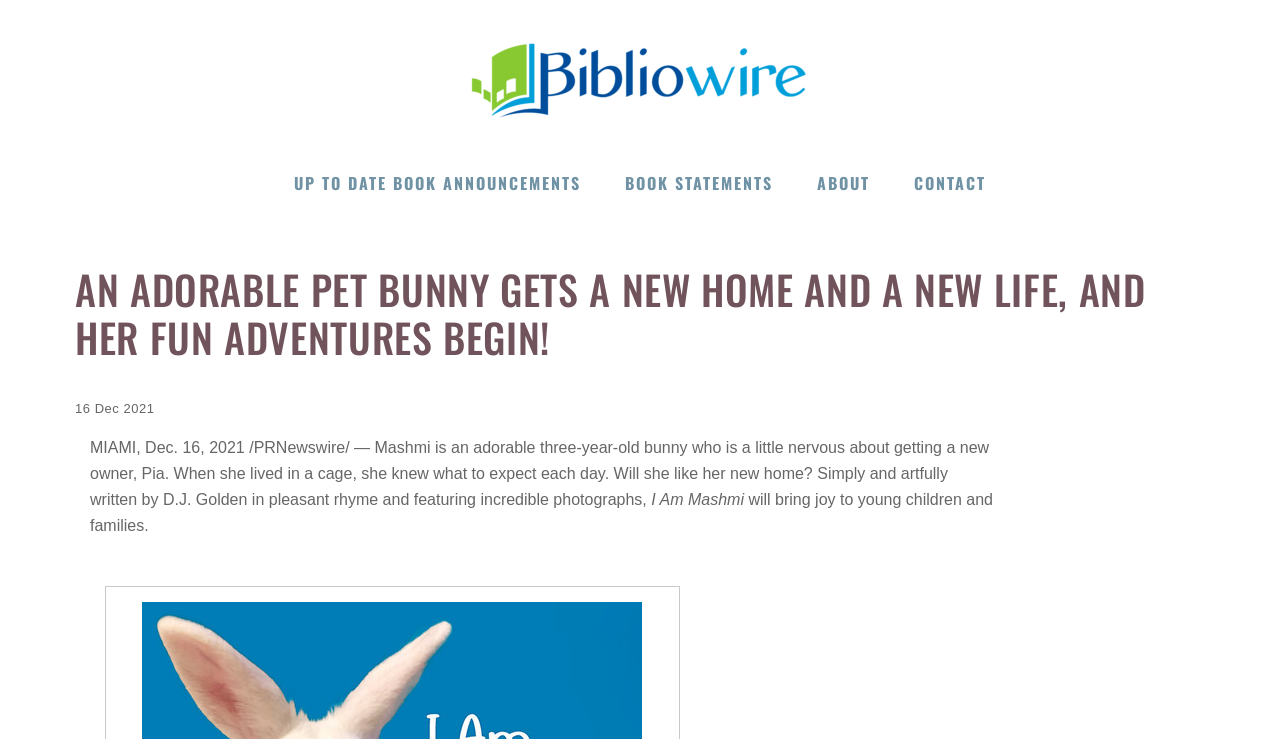Please determine the bounding box coordinates, formatted as (top-left x, top-left y, bottom-right x, bottom-right y), with all values as floating point numbers between 0 and 1. Identify the bounding box of the region described as: Contact

[0.697, 0.218, 0.788, 0.277]